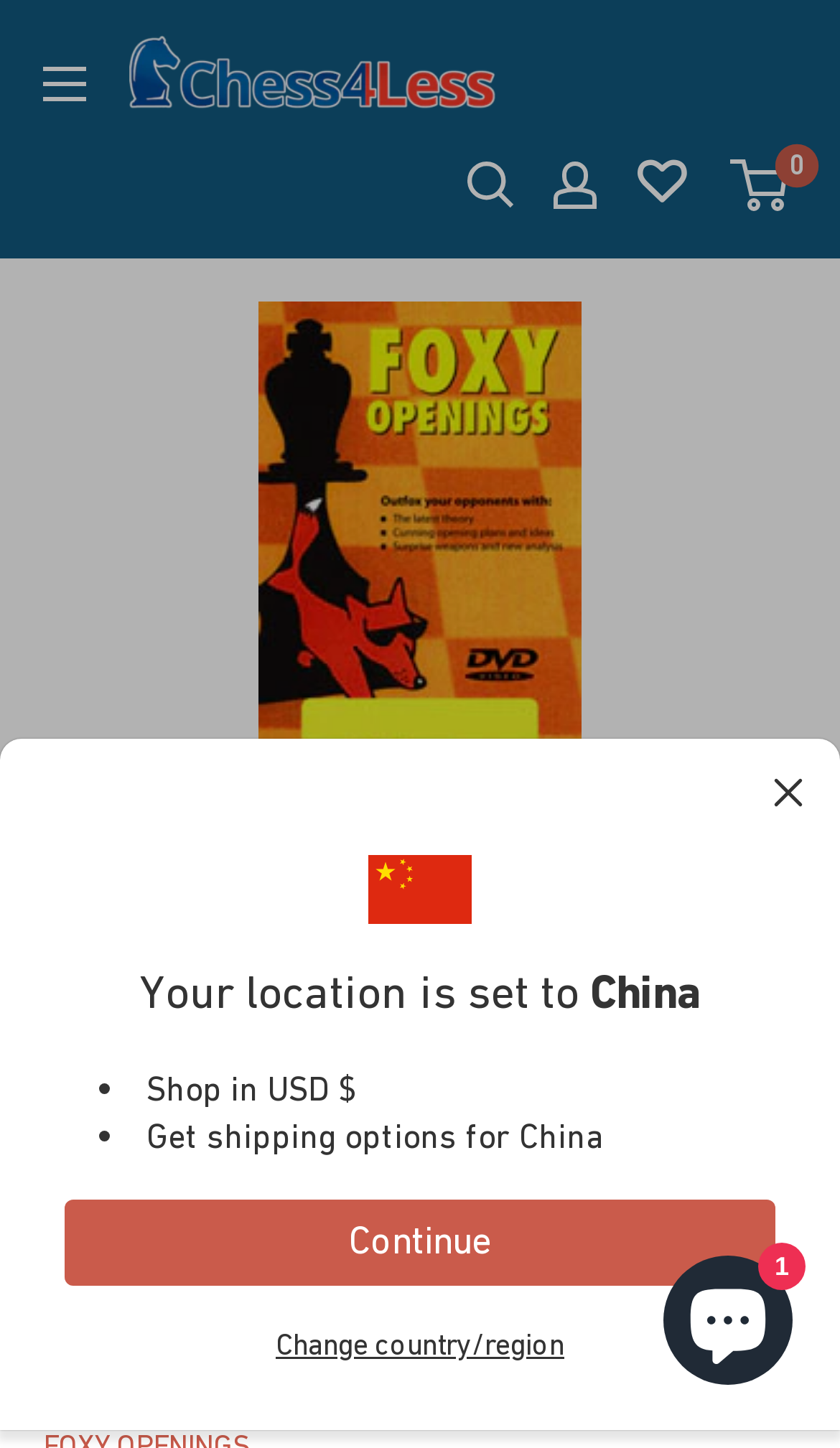Determine the bounding box coordinates for the UI element matching this description: "aria-describedby="a11y-new-window-message"".

[0.051, 0.619, 0.205, 0.742]